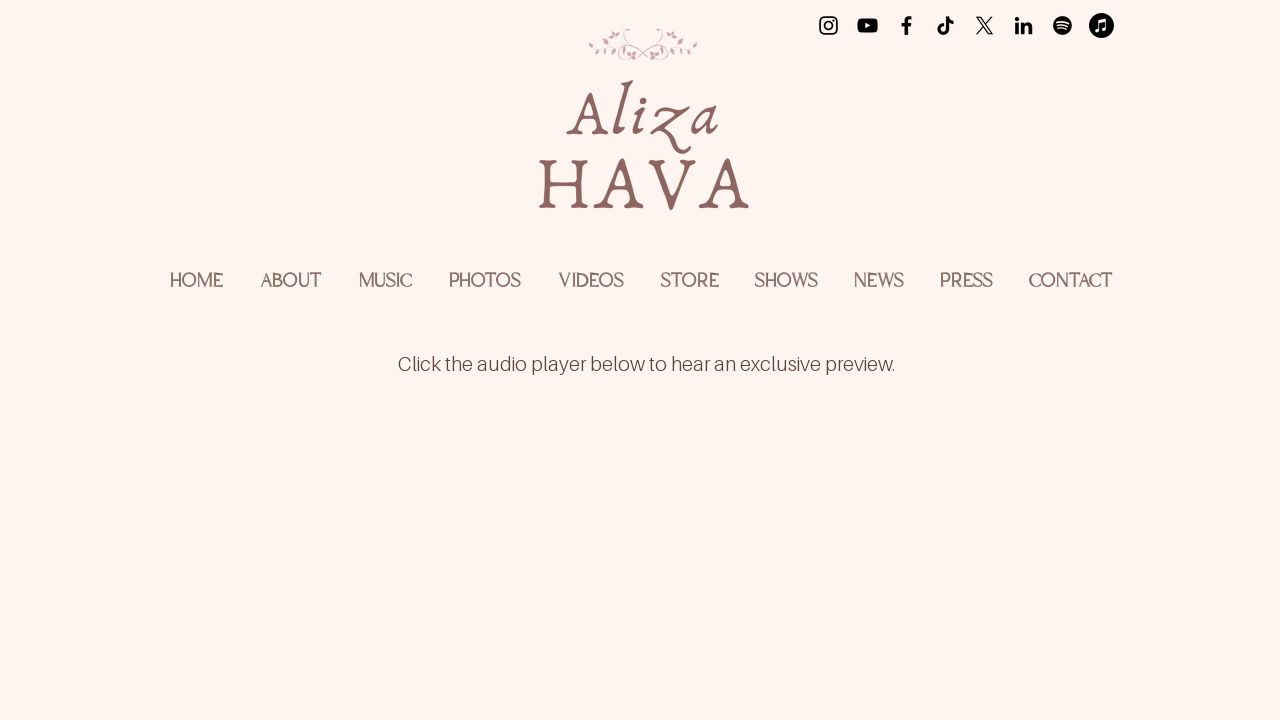What is the purpose of the audio player?
Based on the image, answer the question with as much detail as possible.

The static text below the audio player says 'Click the audio player below to hear an exclusive preview', indicating that the audio player is used to preview some exclusive content.